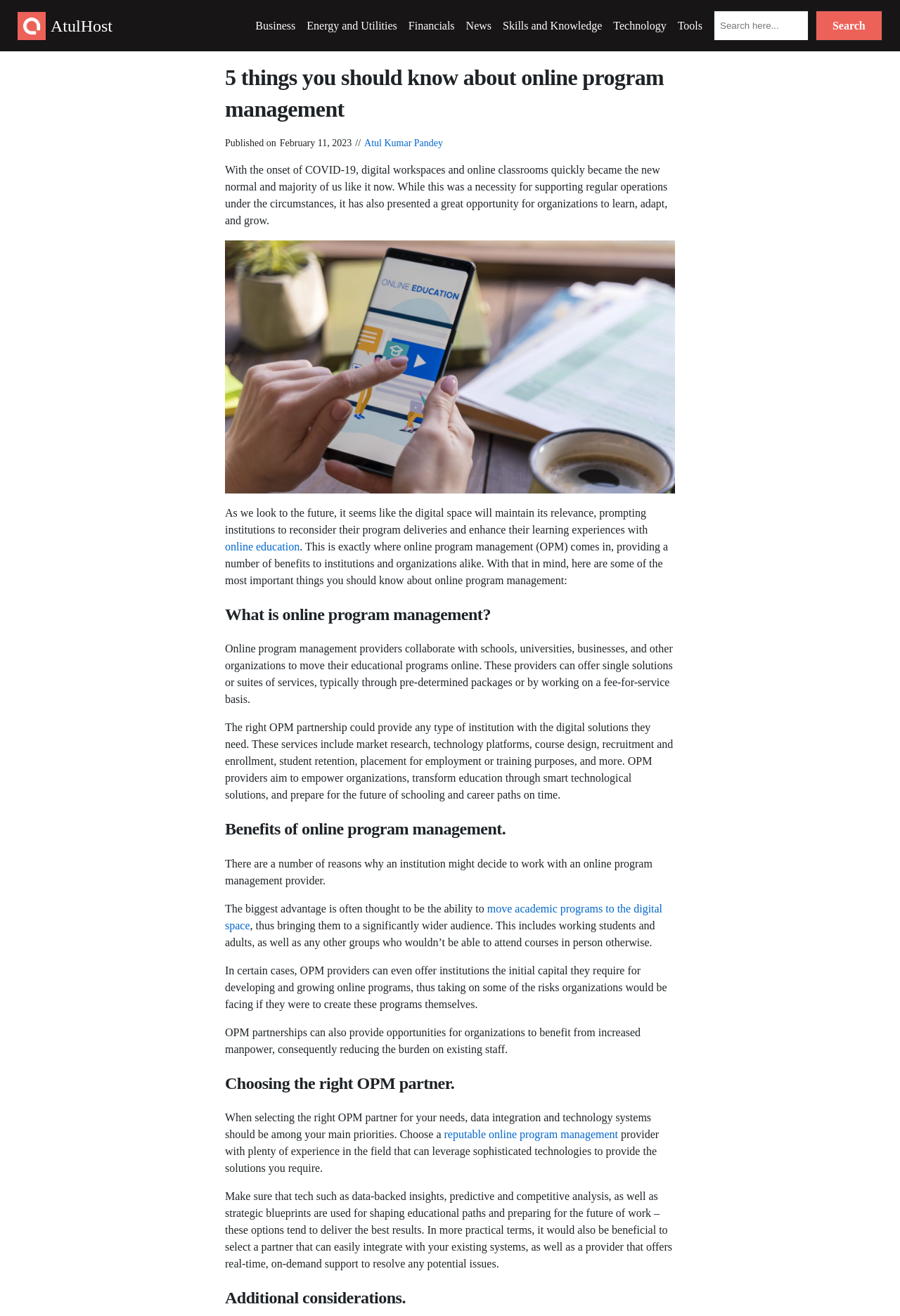Using the information in the image, give a comprehensive answer to the question: 
What is online program management?

Online program management is a service that helps institutions move their educational programs online, providing digital solutions, market research, technology platforms, course design, recruitment, and more.